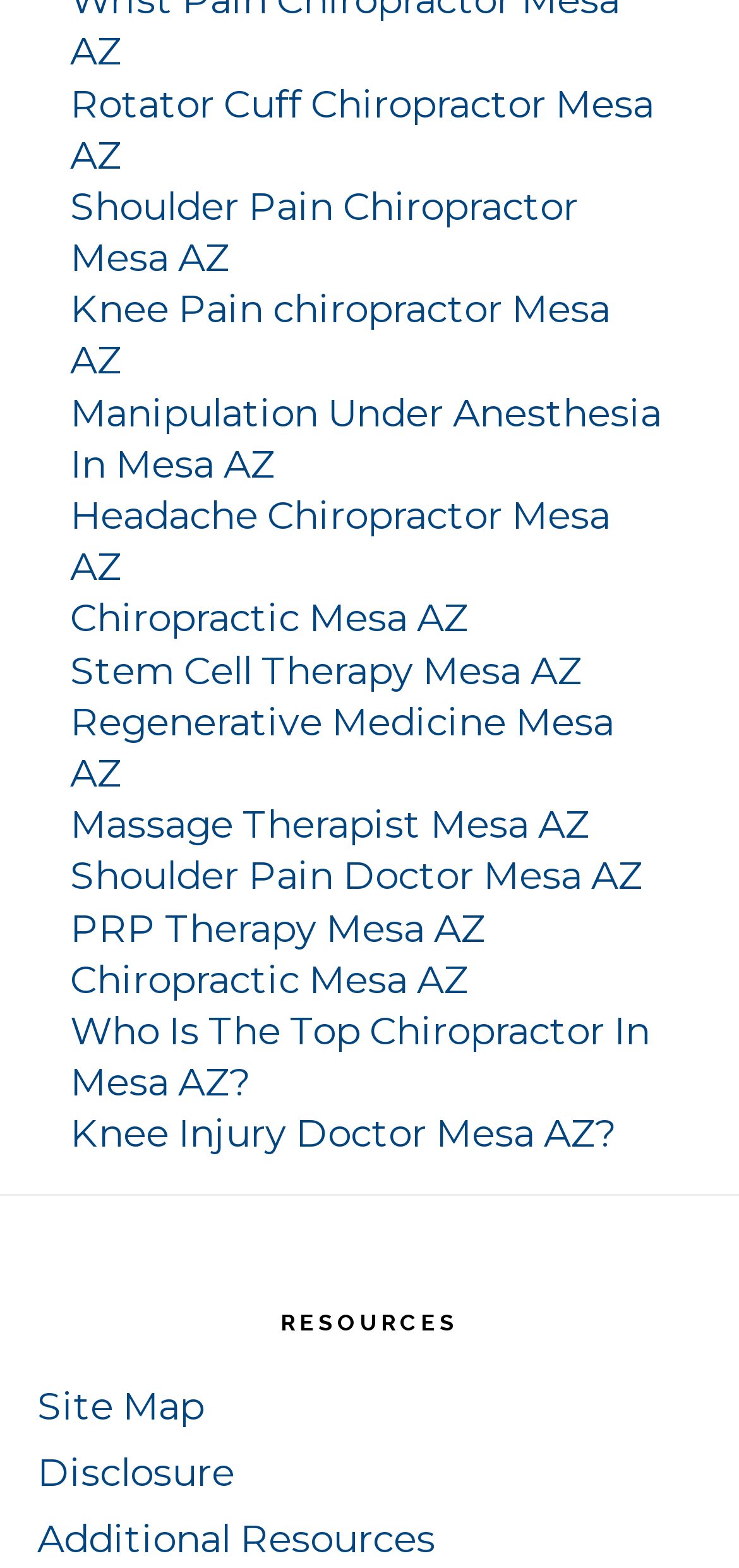Show the bounding box coordinates of the element that should be clicked to complete the task: "Visit Rotator Cuff Chiropractor Mesa AZ page".

[0.095, 0.051, 0.885, 0.113]